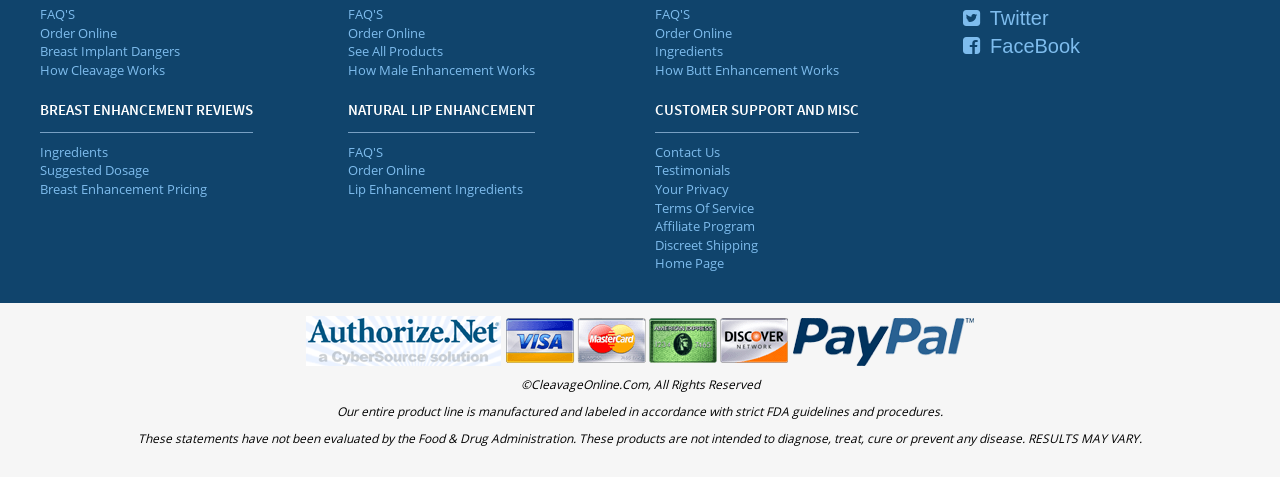What is the purpose of the links at the top?
Carefully analyze the image and provide a thorough answer to the question.

The links at the top, such as 'FAQ'S', 'Order Online', and 'Breast Implant Dangers', appear to be navigation links that allow users to access different parts of the webpage or website. They are placed at the top of the webpage, suggesting that they are important for navigation and are intended to help users find the information they need.